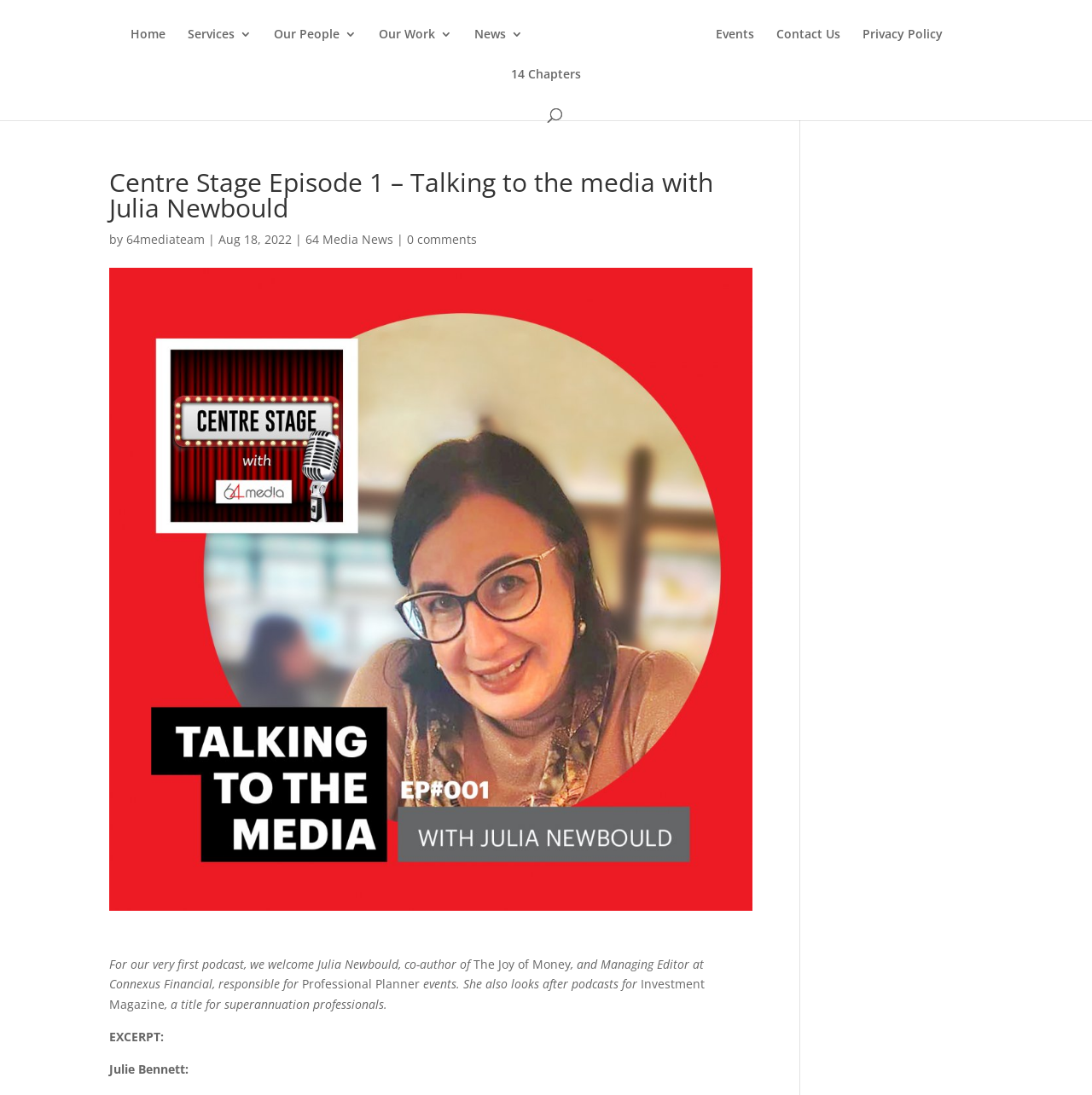What is the name of the company associated with the podcast?
Please respond to the question with a detailed and thorough explanation.

The answer can be found in the link element of the webpage, which reads '64media', and also in the image element with the same name.